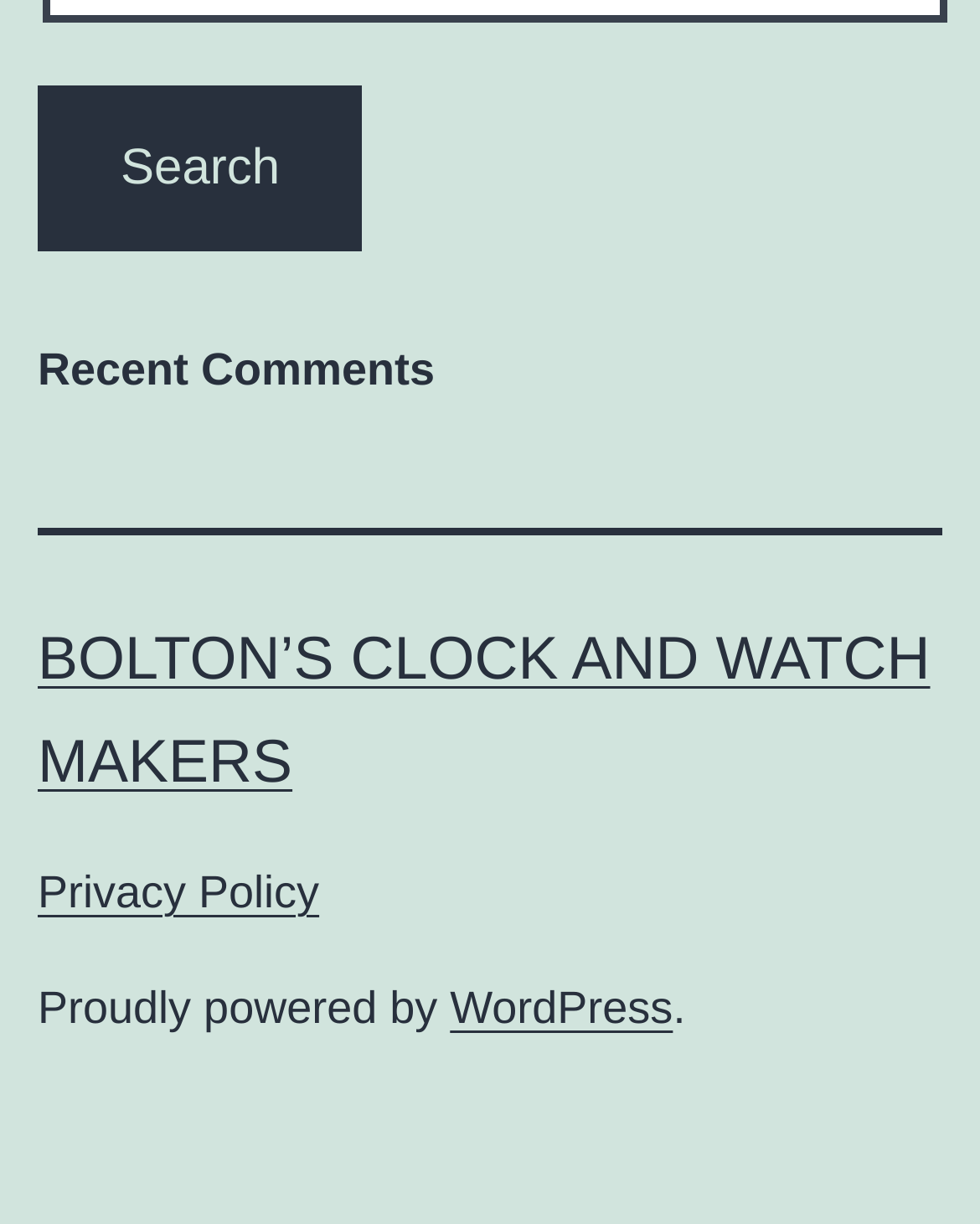What is the text above the 'Proudly powered by' statement?
Look at the image and answer the question with a single word or phrase.

Recent Comments